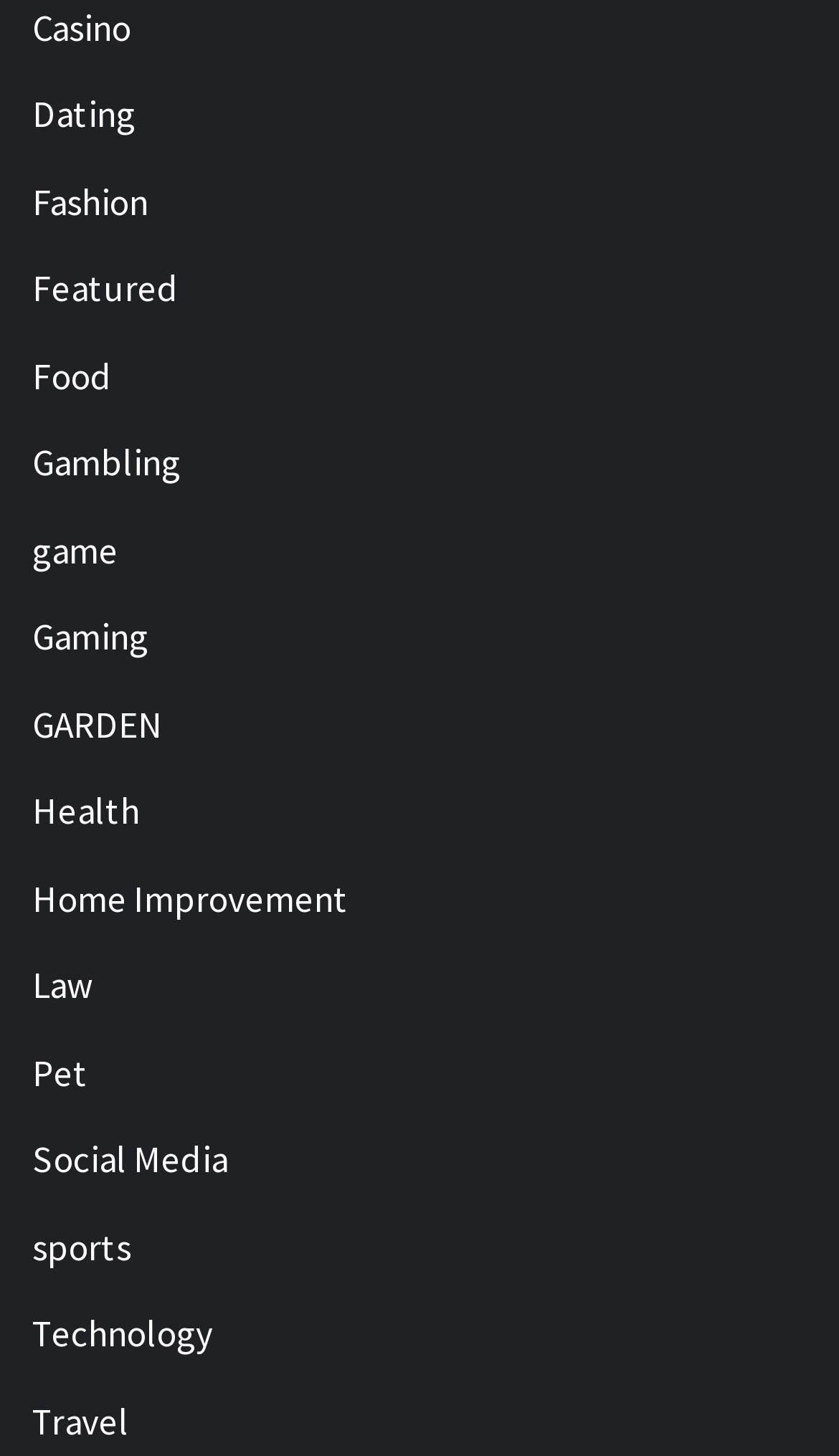Reply to the question with a single word or phrase:
What is the last category on the webpage?

Travel